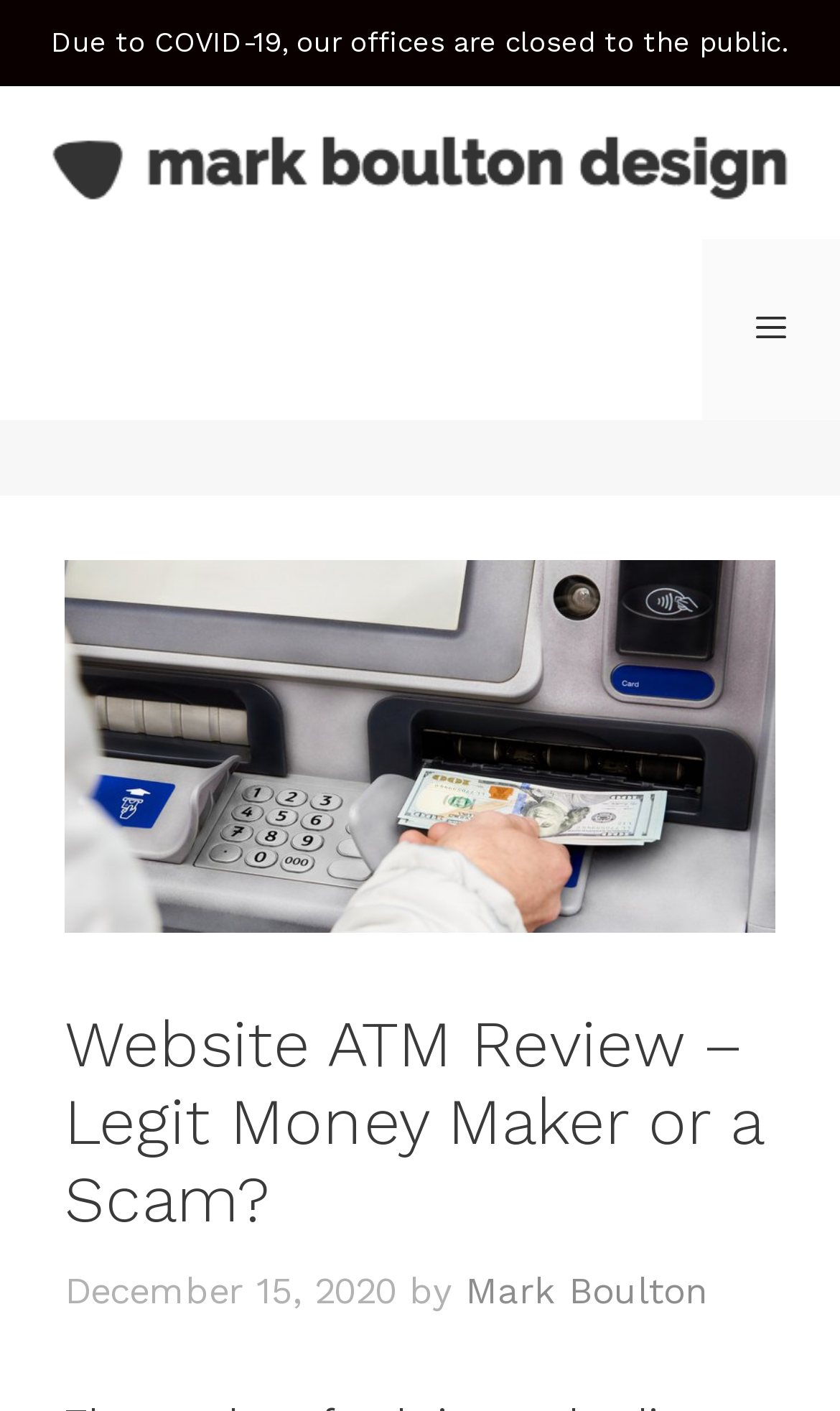Provide a brief response using a word or short phrase to this question:
Is the office open to the public?

No